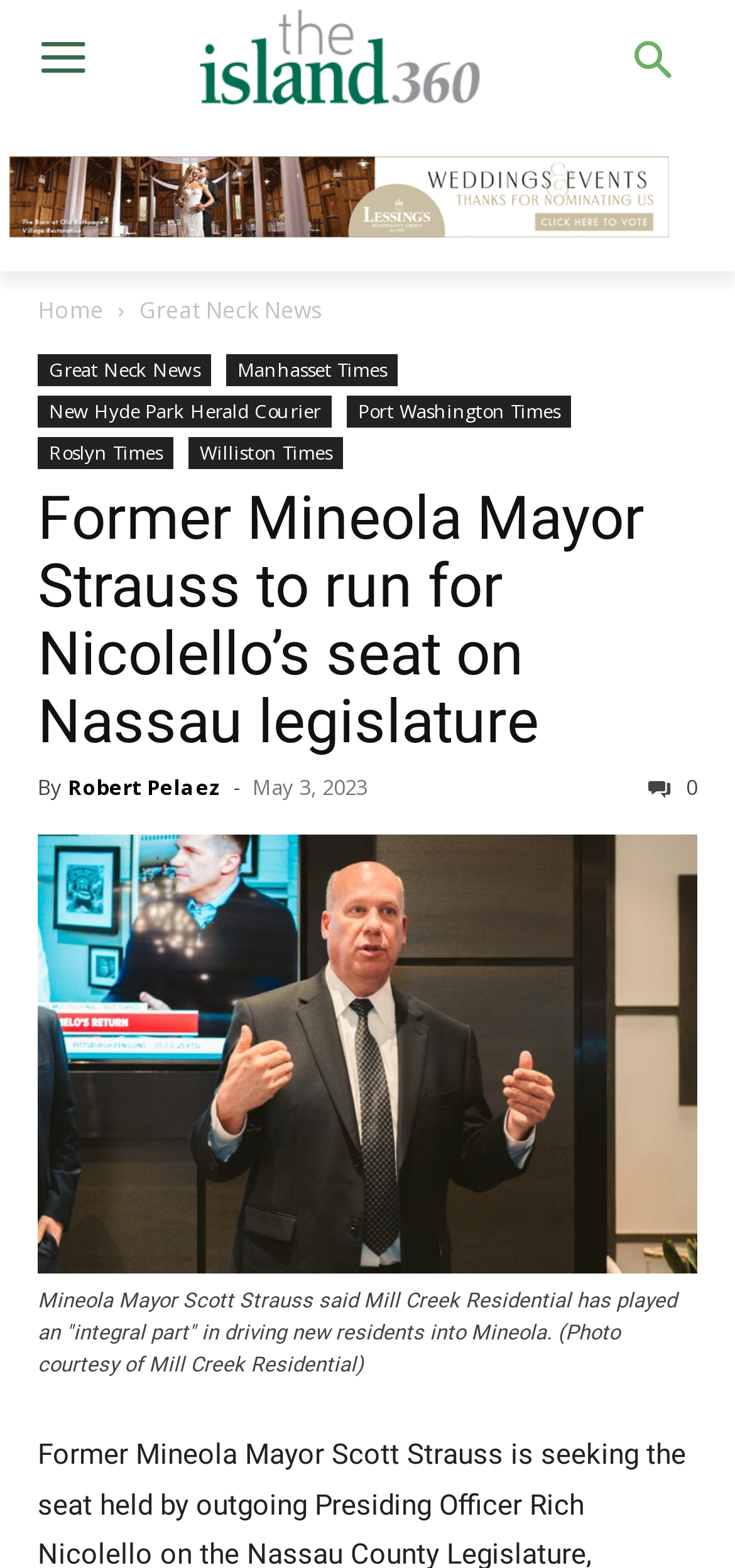Explain the webpage in detail.

The webpage is an article from The Island 360, with the title "Former Mineola Mayor Strauss to run for Nicolello's seat on Nassau legislature". At the top left corner, there is a logo of The Island Now, which is an image linked to the website's homepage. Next to the logo, there is a digital advertisement banner.

Below the logo and advertisement, there is a navigation menu with links to different sections of the website, including "Home", "Great Neck News", and other local news sections. The "Great Neck News" section has sub-links to more specific news categories.

The main content of the article begins with a heading that matches the title of the webpage. Below the heading, there is a byline with the author's name, Robert Pelaez, and the publication date, May 3, 2023. 

The article features a large image of Former Mineola Mayor Scott Strauss, which takes up most of the width of the page. The image has a caption that describes the context of the photo, mentioning Mill Creek Residential's role in driving new residents into Mineola.

There are no other notable UI elements or sections on the webpage besides the navigation menu, article title, byline, image, and caption.